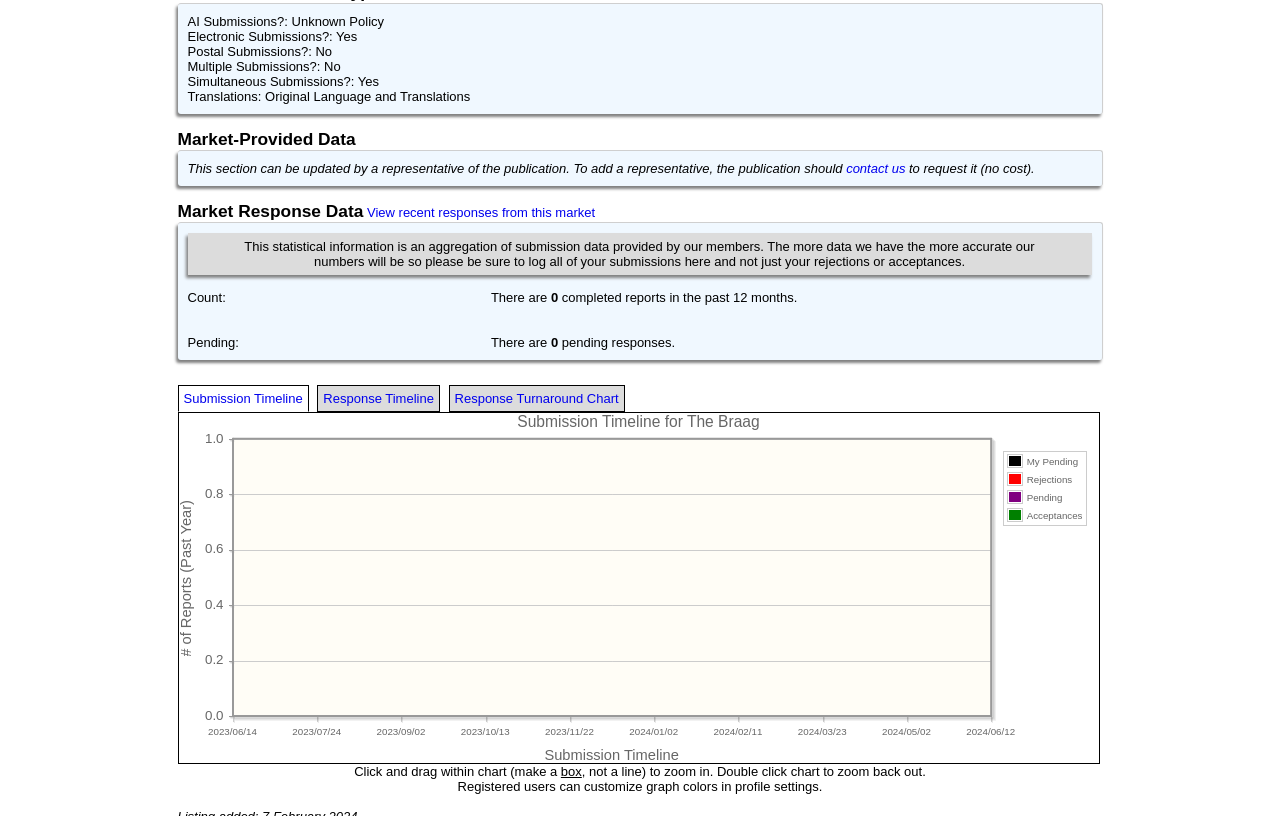Please find the bounding box for the UI component described as follows: "Submission Timeline".

[0.143, 0.48, 0.236, 0.498]